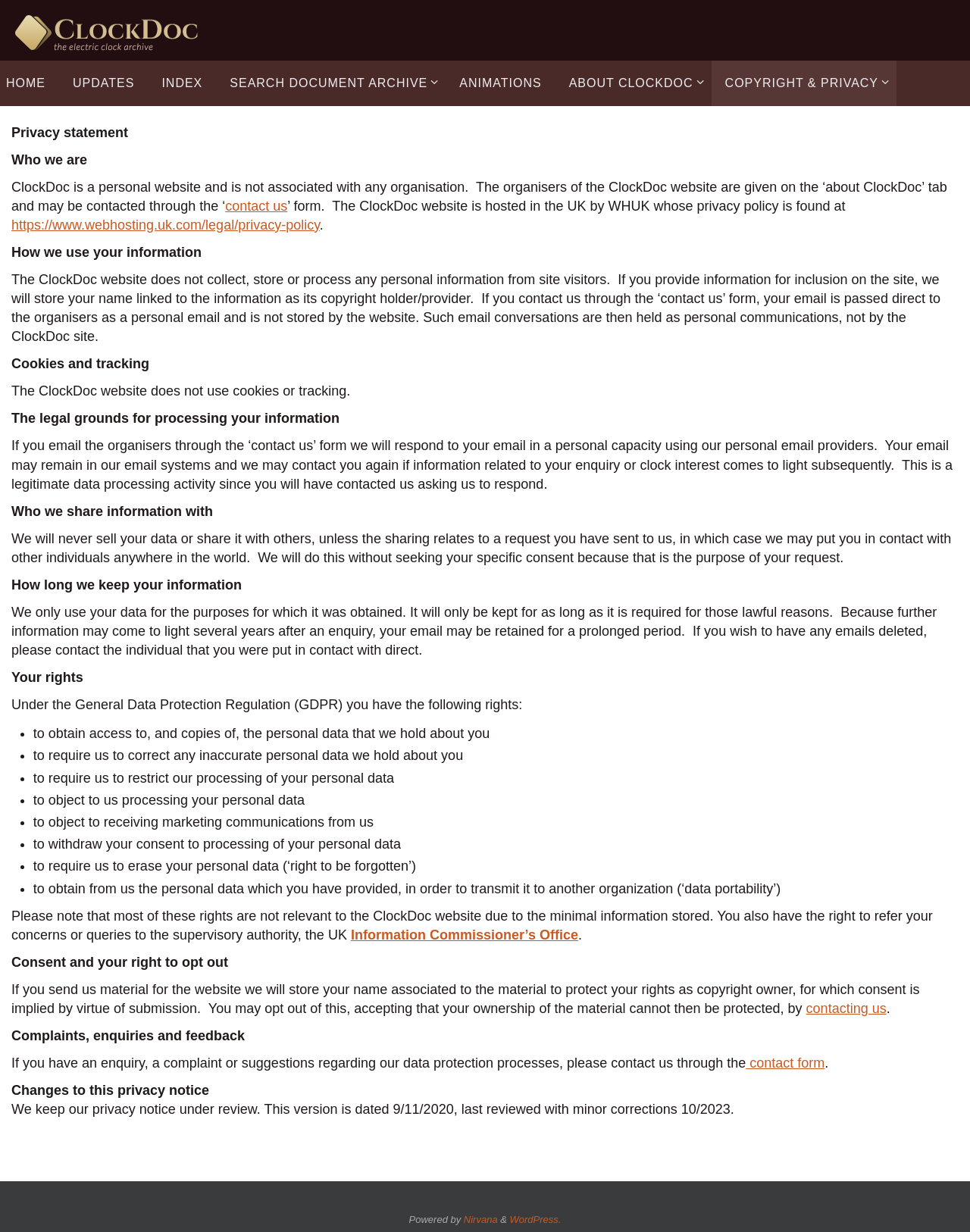Locate the coordinates of the bounding box for the clickable region that fulfills this instruction: "Click the link to reinforce addition of numbers to 1,000".

None